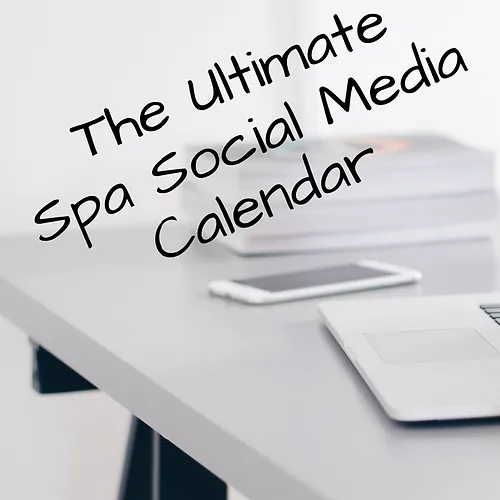Describe the image in great detail, covering all key points.

The image features a sleek and modern workspace showcasing "The Ultimate Spa Social Media Calendar." The text is displayed in a playful, handwritten font, emphasizing a casual yet professional vibe. In the background, there are stacked books or notebooks, adding an element of organization and creativity. On the desk, a white smartphone is partially visible, hinting at digital activity related to social media planning. Prominently positioned on the right is a laptop, symbolizing the technological aspect of managing social media. This setup serves as a visually appealing representation of the tools and resources available for spa business owners to enhance their online presence and streamline their marketing efforts.